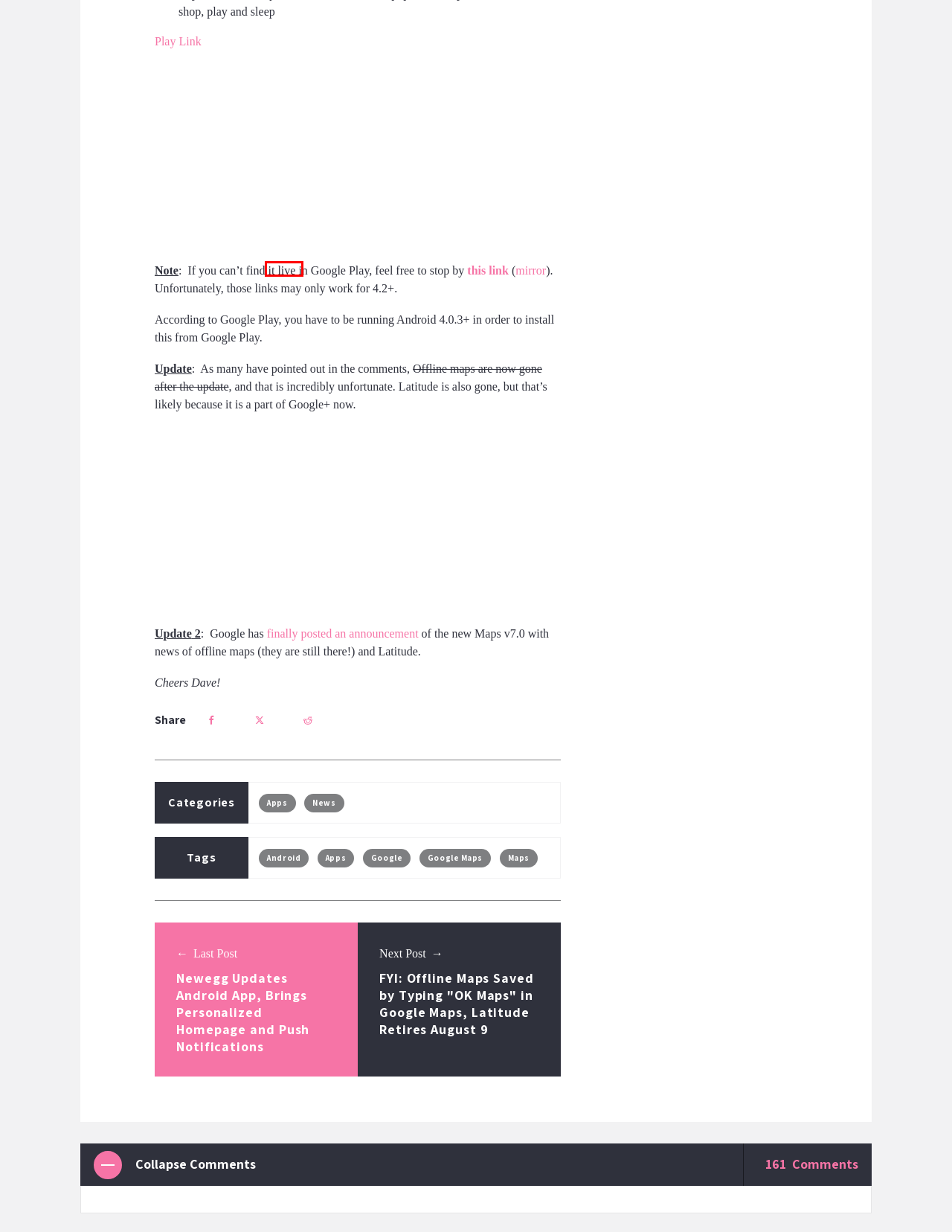Review the screenshot of a webpage that includes a red bounding box. Choose the most suitable webpage description that matches the new webpage after clicking the element within the red bounding box. Here are the candidates:
A. News Aggregation App Yahoo News Digest Launches for Android
B. Google Maps Gets "Driving" Mode to Give You Suggestions on When to Drive
C. FYI: Offline Maps Saved by Typing "OK Maps" in Google Maps, Latitude Retires August 9
D. Brand Design, Packaging, and Websites - Portland, Oregon
E. Newegg Updates Android App, Brings Personalized Homepage and Push Notifications
F. Advertise - Droid Life
G. #TBT: Android 1.6 Intro Video Details CDMA Support, "Quick Search" Box and Much More
H. About - Droid Life

G